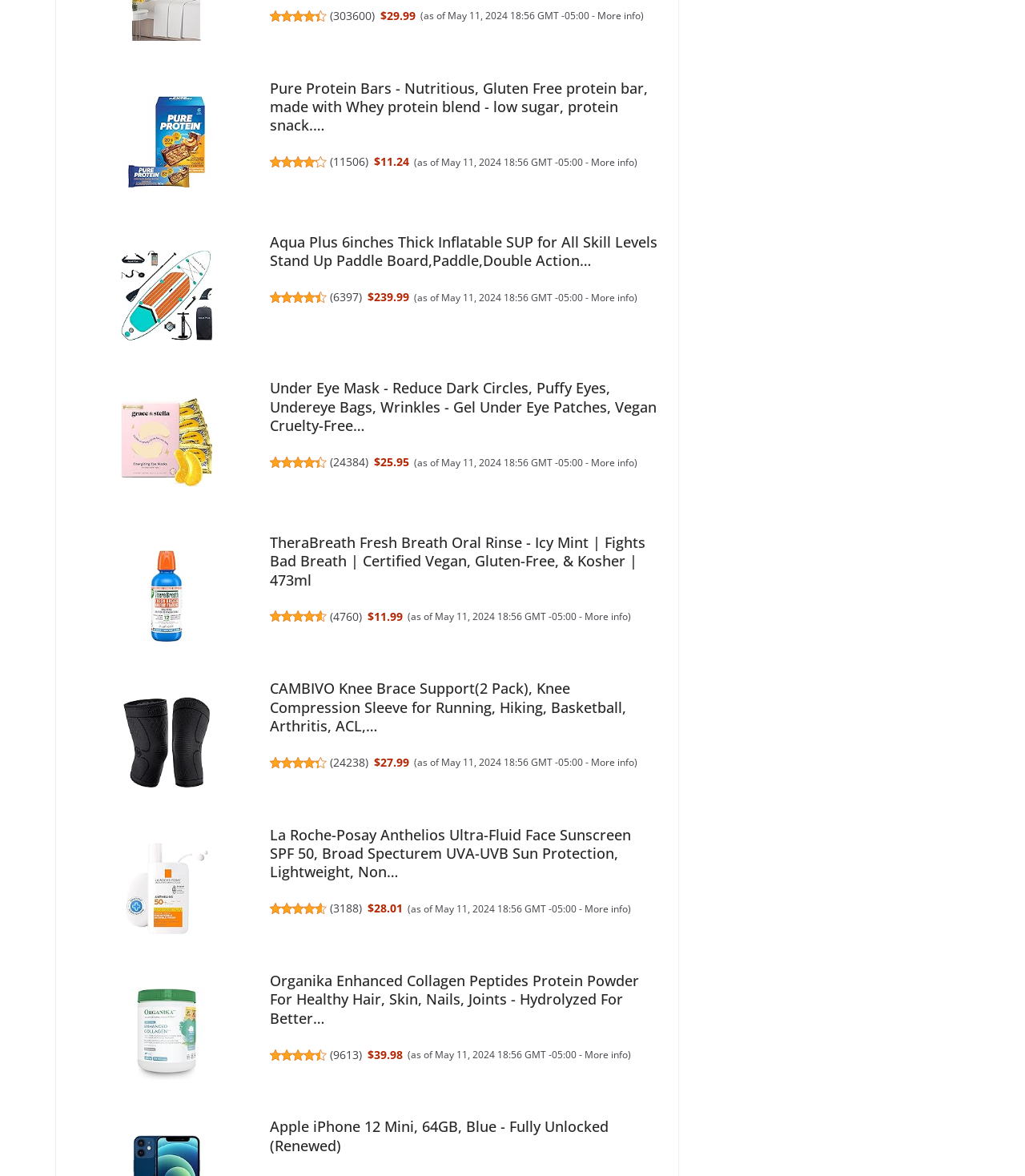Please determine the bounding box coordinates of the clickable area required to carry out the following instruction: "View product details of TheraBreath Fresh Breath Oral Rinse". The coordinates must be four float numbers between 0 and 1, represented as [left, top, right, bottom].

[0.263, 0.454, 0.642, 0.501]